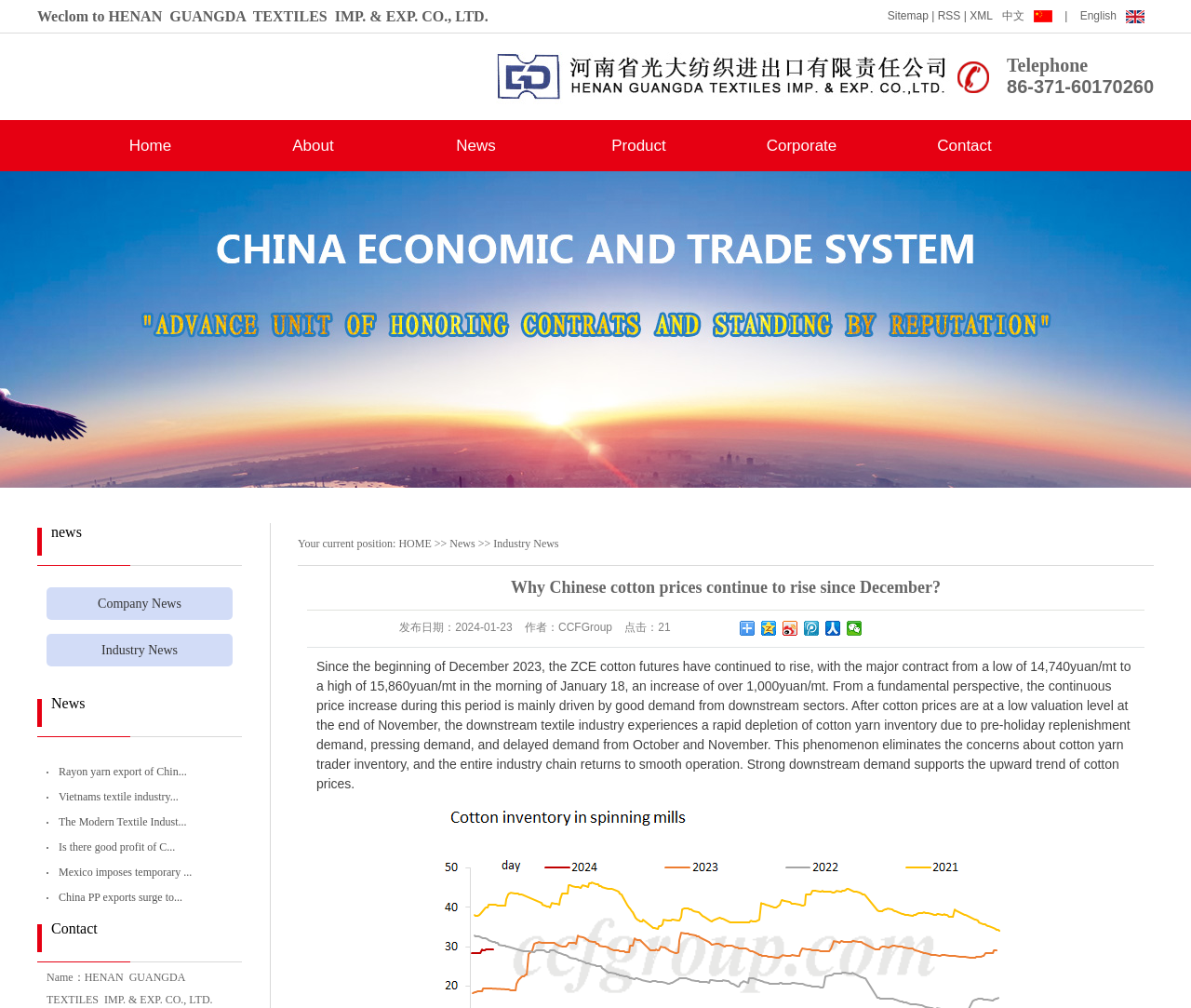Could you specify the bounding box coordinates for the clickable section to complete the following instruction: "View the 'Company Profile'"?

[0.195, 0.17, 0.331, 0.205]